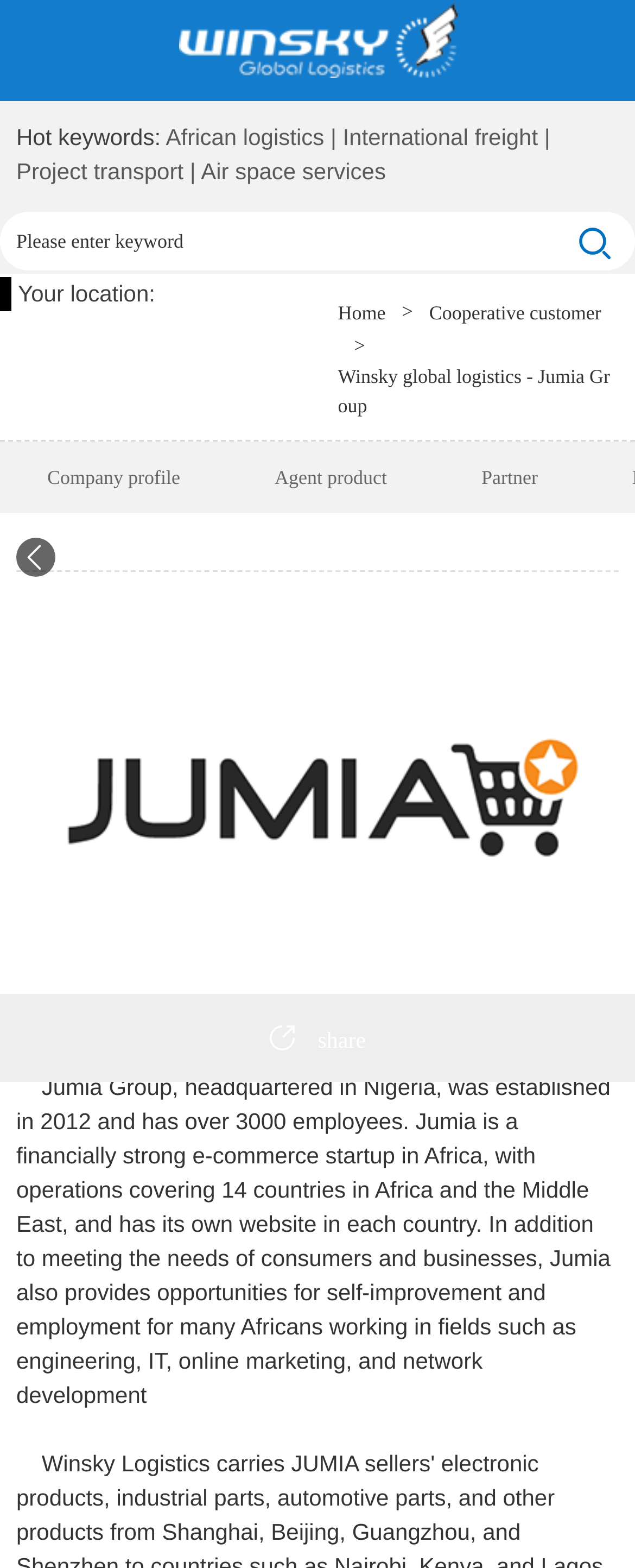Determine the bounding box coordinates for the clickable element required to fulfill the instruction: "Search for a keyword". Provide the coordinates as four float numbers between 0 and 1, i.e., [left, top, right, bottom].

[0.0, 0.135, 0.872, 0.172]